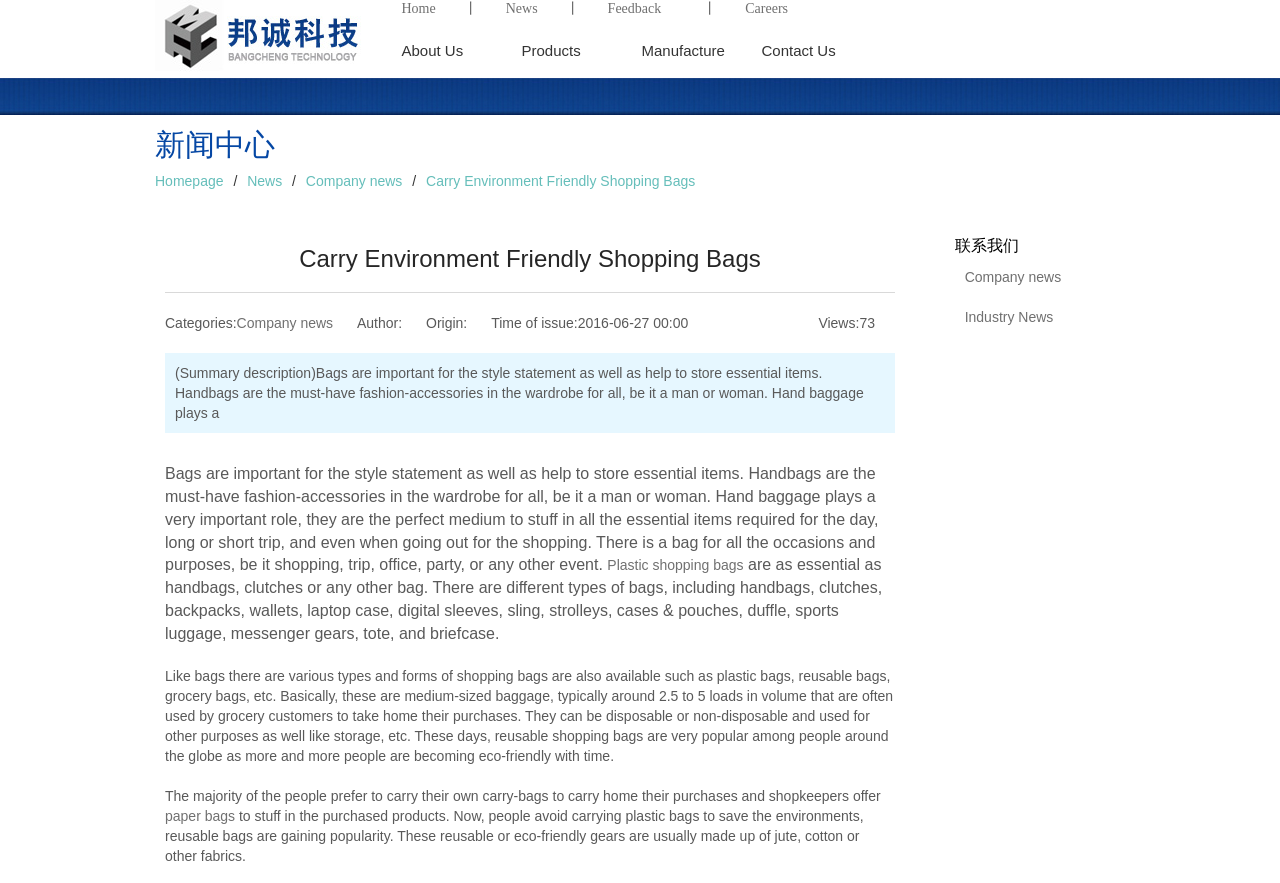What is the purpose of handbags?
Please provide a detailed and thorough answer to the question.

According to the text on the webpage, handbags are important for the style statement as well as help to store essential items. This is mentioned in the paragraph that starts with 'Bags are important for the style statement...'.